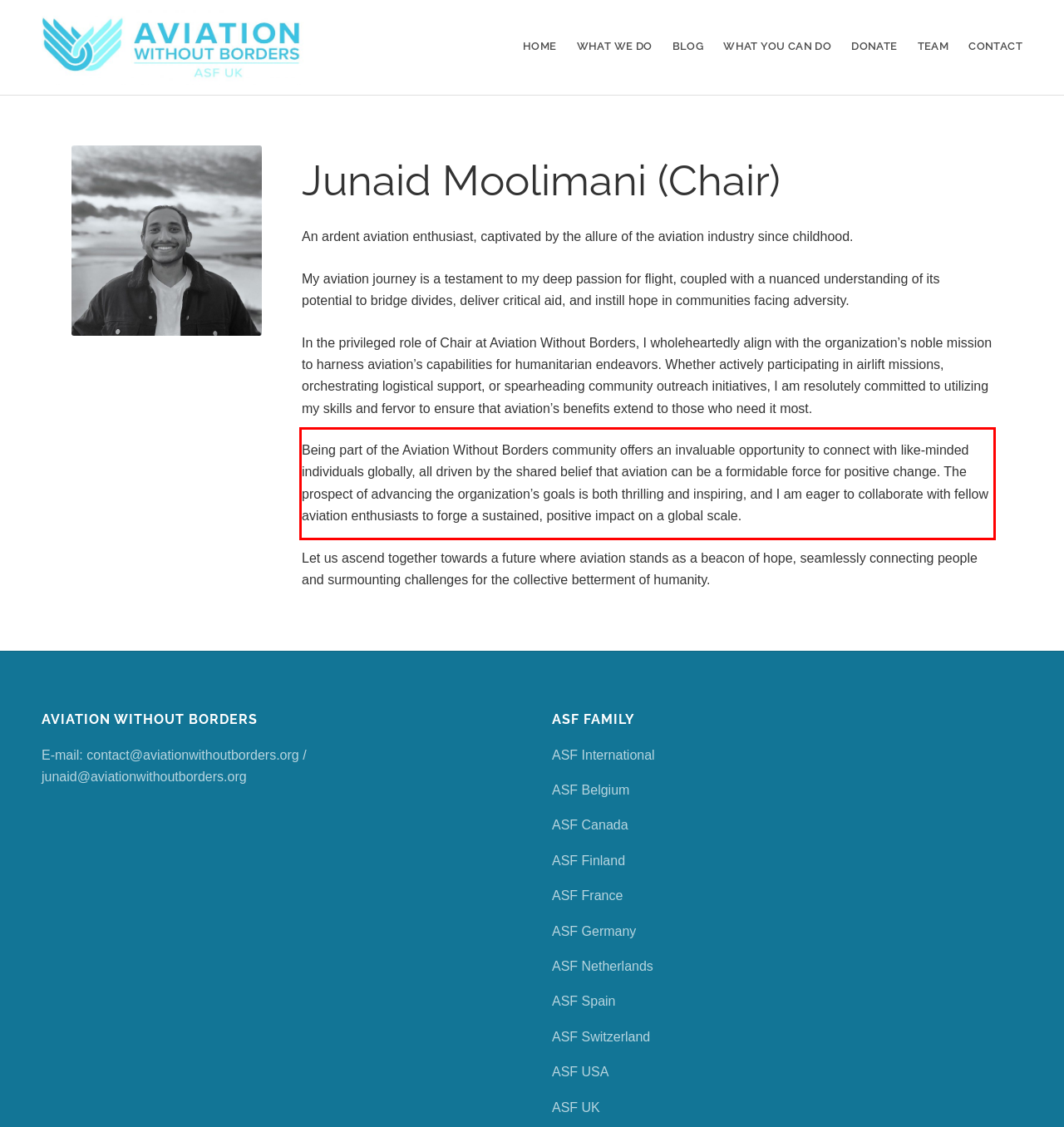You have a webpage screenshot with a red rectangle surrounding a UI element. Extract the text content from within this red bounding box.

Being part of the Aviation Without Borders community offers an invaluable opportunity to connect with like-minded individuals globally, all driven by the shared belief that aviation can be a formidable force for positive change. The prospect of advancing the organization’s goals is both thrilling and inspiring, and I am eager to collaborate with fellow aviation enthusiasts to forge a sustained, positive impact on a global scale.